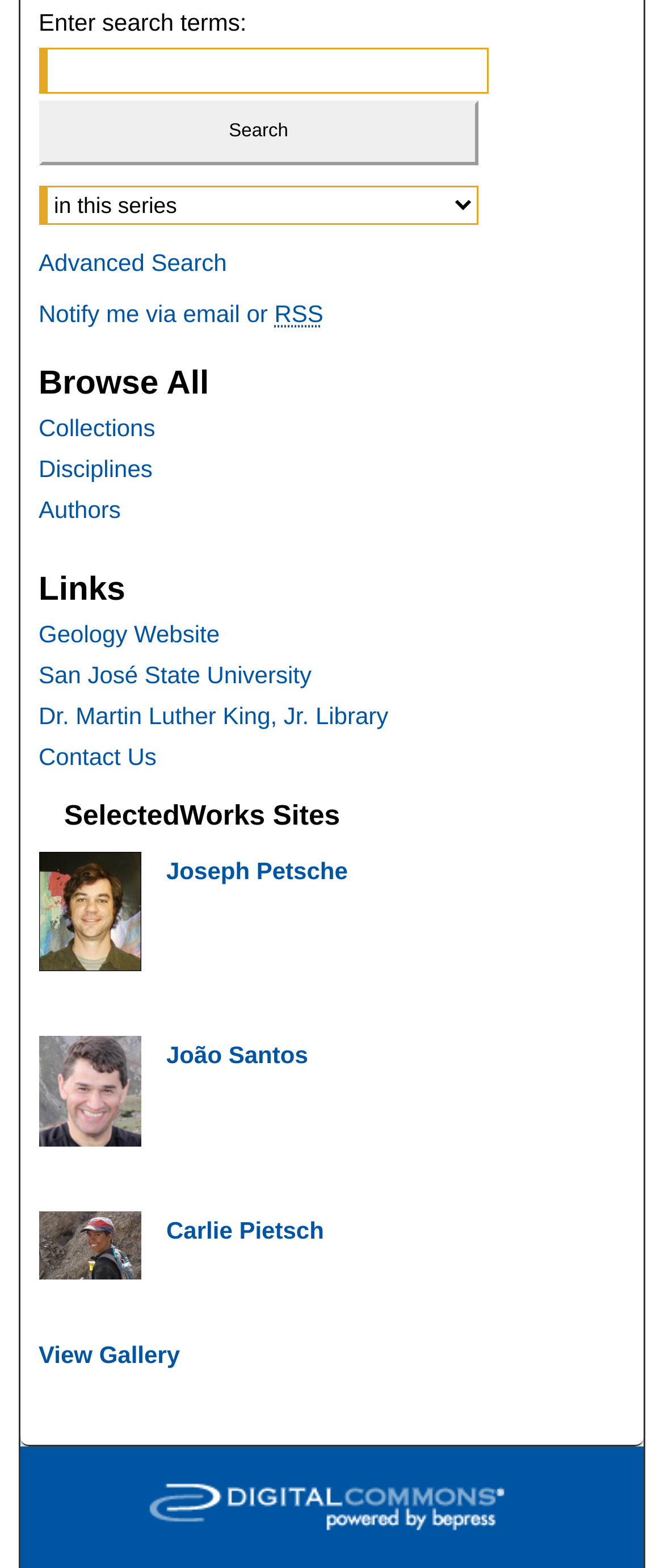Determine the bounding box coordinates for the area that needs to be clicked to fulfill this task: "Select a context to search". The coordinates must be given as four float numbers between 0 and 1, i.e., [left, top, right, bottom].

[0.058, 0.089, 0.721, 0.114]